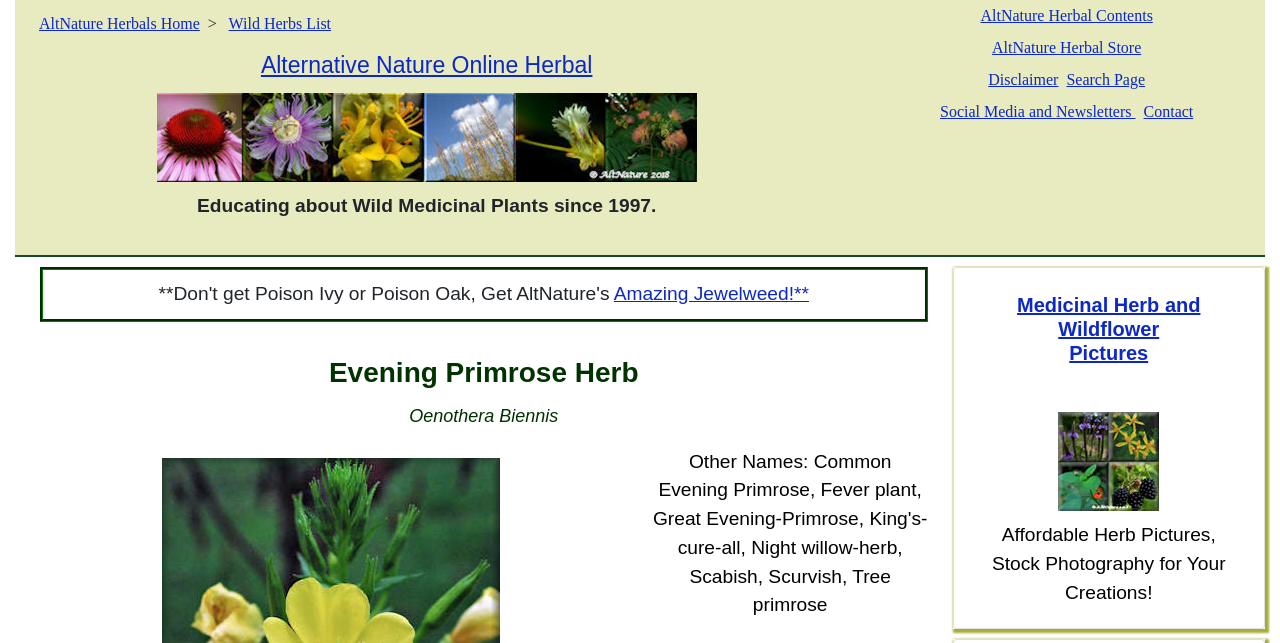What is the purpose of the website?
Please use the image to provide an in-depth answer to the question.

The static text 'Educating about Wild Medicinal Plants since 1997.' suggests that the website is dedicated to educating people about wild medicinal plants, which is its primary purpose.